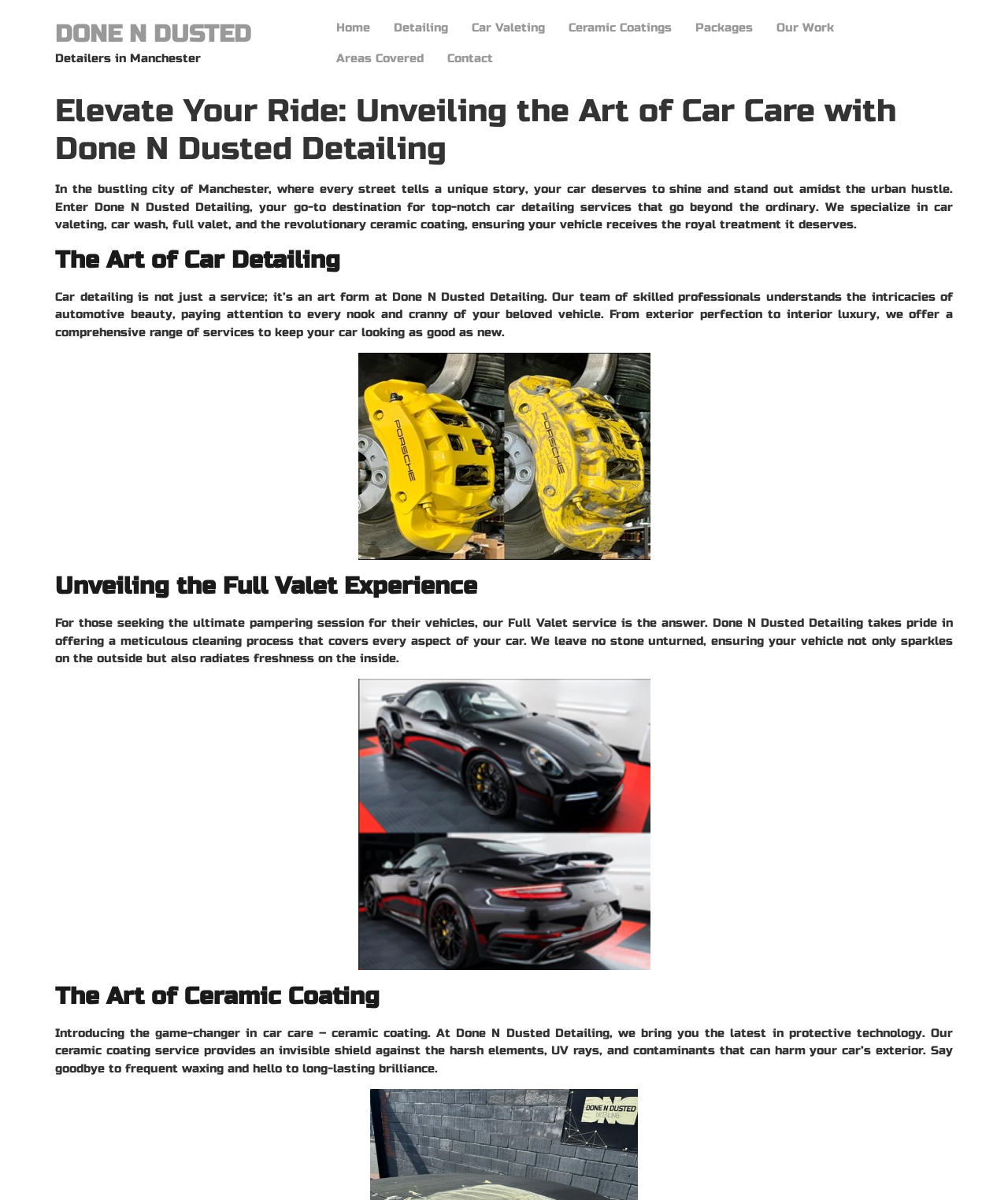Please provide a comprehensive answer to the question below using the information from the image: What services does the company offer?

The services offered by the company can be inferred from the static text 'We specialize in car valeting, car wash, full valet, and the revolutionary ceramic coating...' with bounding box coordinates [0.055, 0.152, 0.945, 0.193]. Additionally, the heading 'The Art of Car Detailing' and 'Unveiling the Full Valet Experience' suggest that the company offers car detailing services.